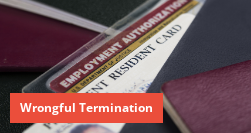What is the main topic of the image?
Examine the image and give a concise answer in one word or a short phrase.

Wrongful Termination